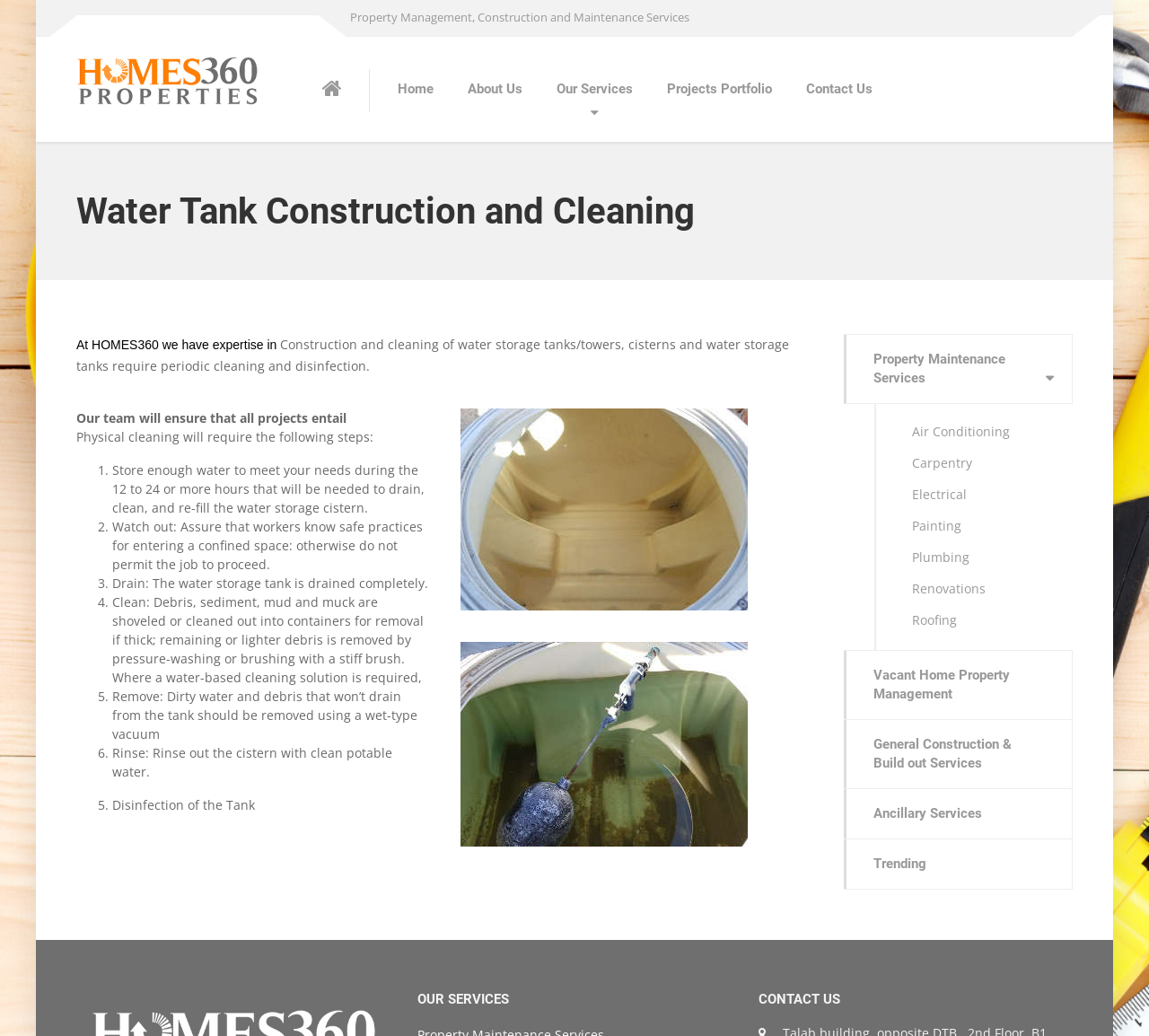Please mark the clickable region by giving the bounding box coordinates needed to complete this instruction: "Click on the 'Home' link".

[0.331, 0.036, 0.392, 0.137]